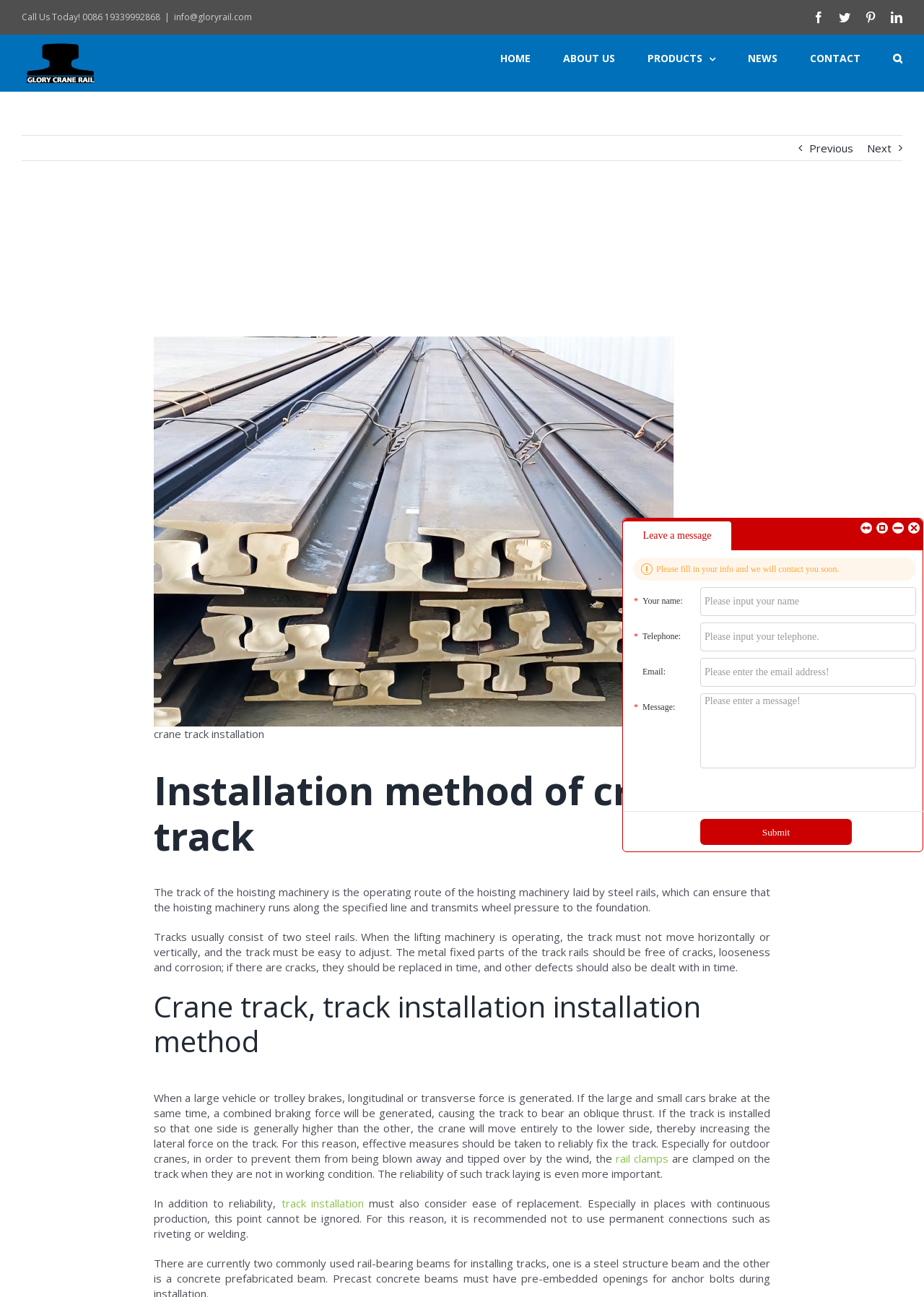Identify the bounding box coordinates for the region to click in order to carry out this instruction: "Click the 'Go to Top' link". Provide the coordinates using four float numbers between 0 and 1, formatted as [left, top, right, bottom].

[0.904, 0.693, 0.941, 0.713]